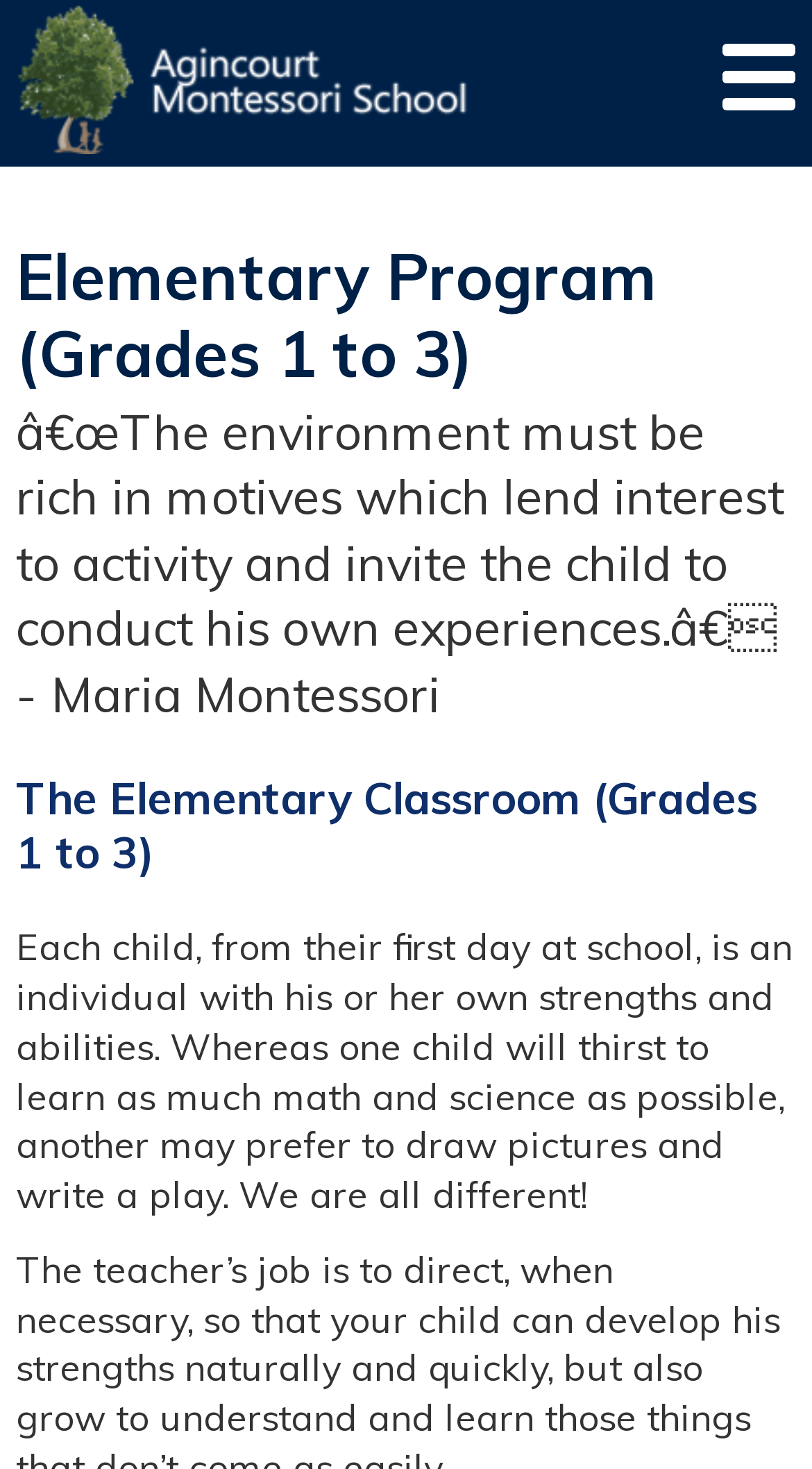What is the headline of the webpage?

Elementary Program (Grades 1 to 3)